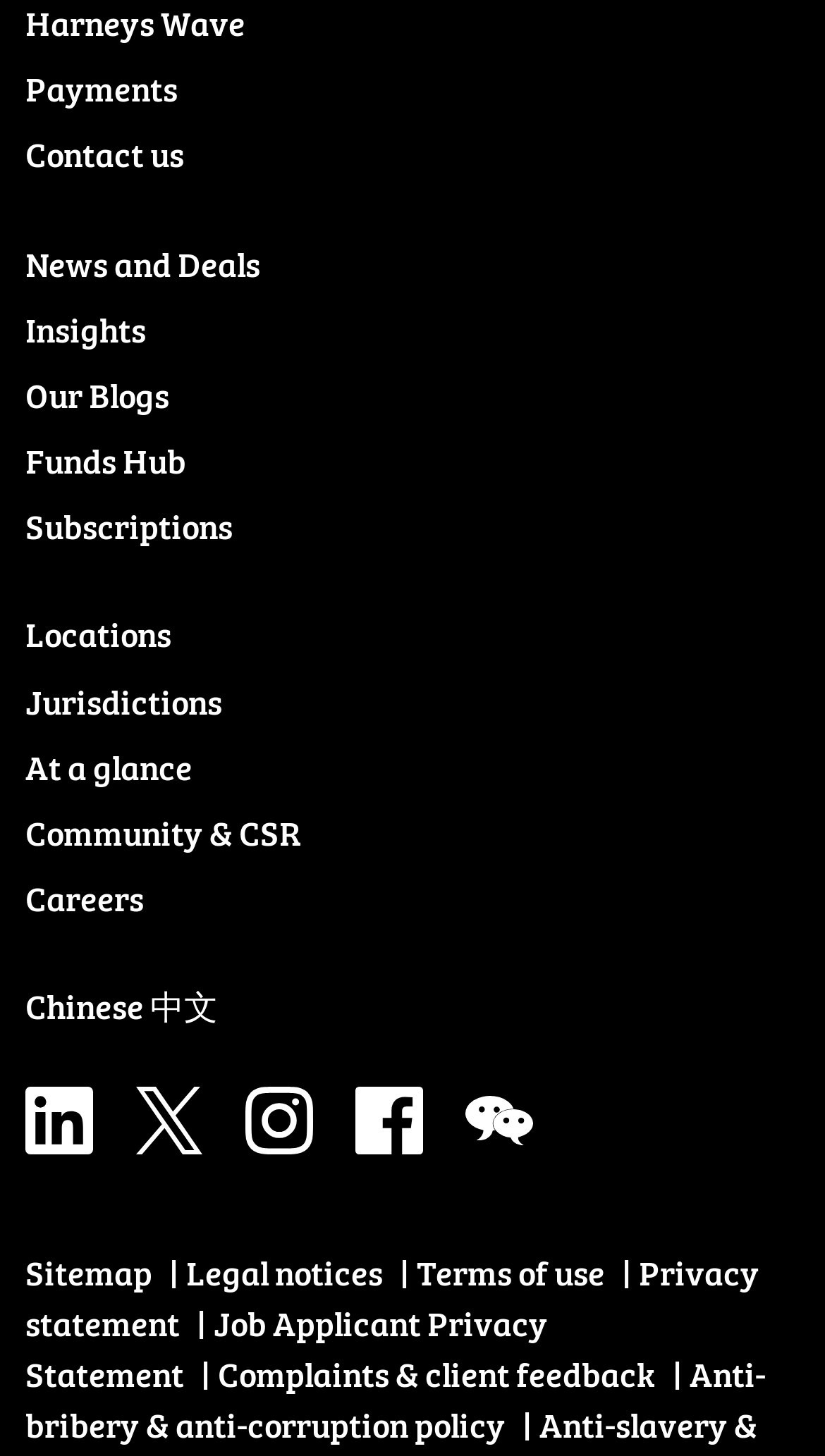Kindly determine the bounding box coordinates for the clickable area to achieve the given instruction: "Go to Payments".

[0.031, 0.041, 0.938, 0.075]